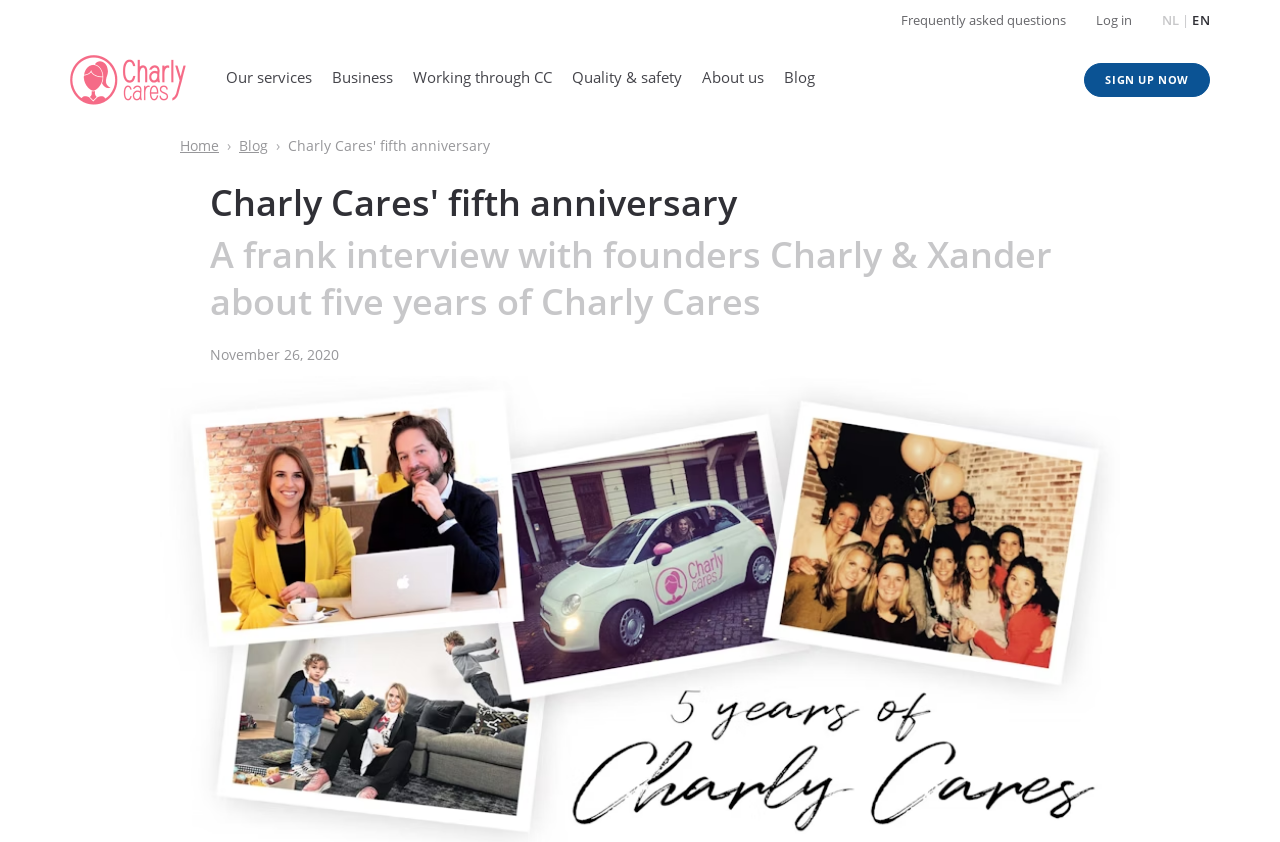What is the main topic of the article?
Please provide a comprehensive answer based on the information in the image.

The main topic of the article can be found in the heading element, which has a bounding box coordinate of [0.164, 0.214, 0.836, 0.386]. The heading is labeled as 'Charly Cares' fifth anniversary A frank interview with founders Charly & Xander about five years of Charly Cares'.